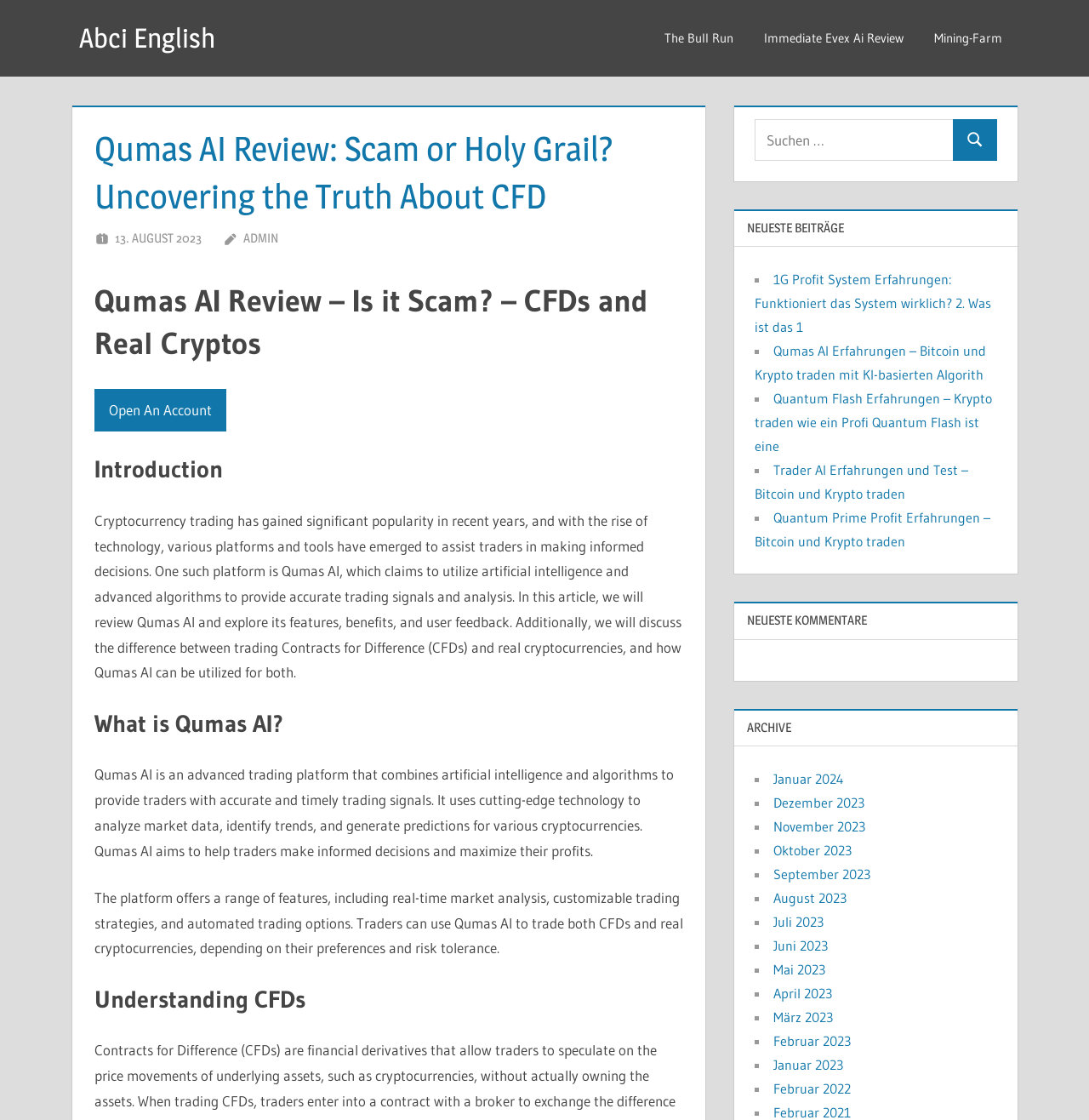Indicate the bounding box coordinates of the element that needs to be clicked to satisfy the following instruction: "Click on the 'Open An Account' button". The coordinates should be four float numbers between 0 and 1, i.e., [left, top, right, bottom].

[0.086, 0.347, 0.207, 0.385]